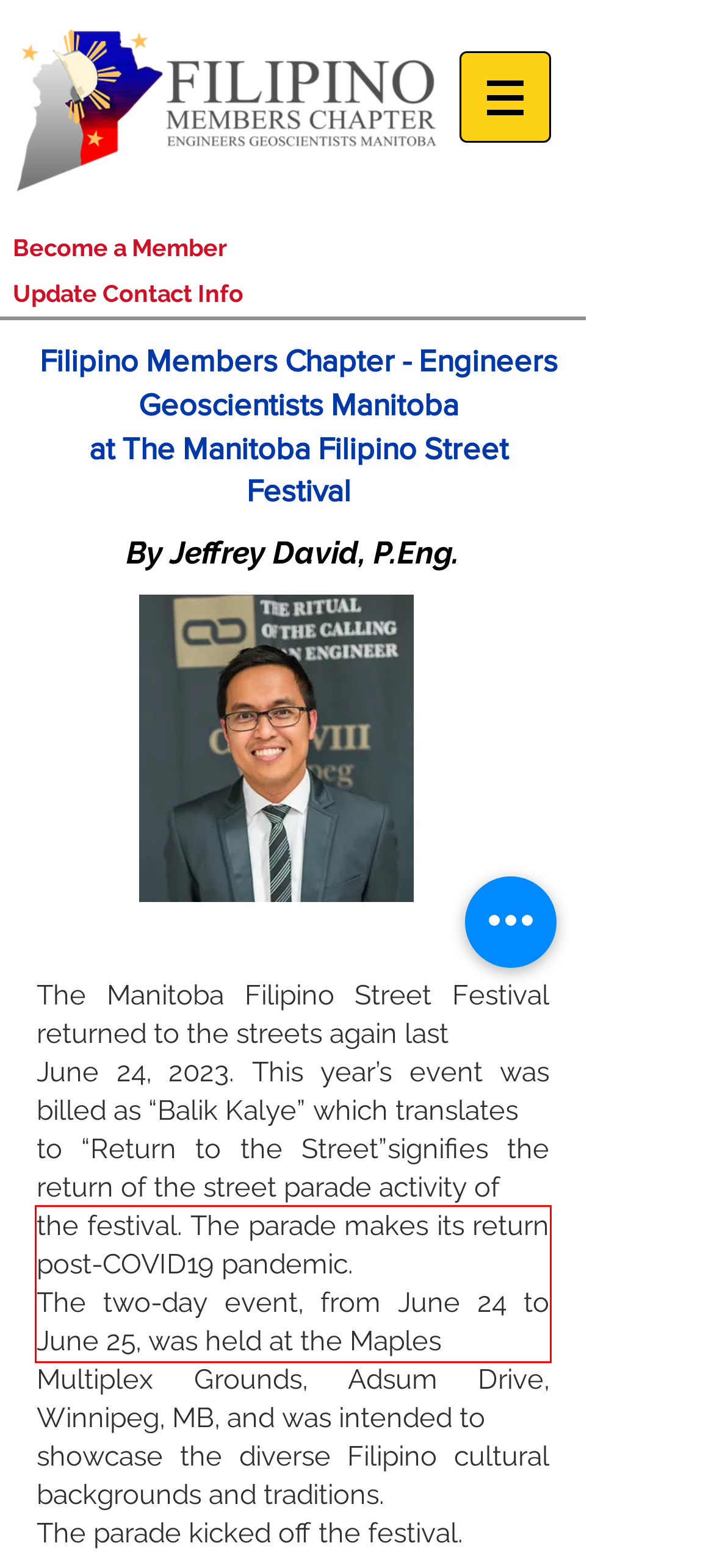You are given a webpage screenshot with a red bounding box around a UI element. Extract and generate the text inside this red bounding box.

the festival. The parade makes its return post-COVID19 pandemic. The two-day event, from June 24 to June 25, was held at the Maples